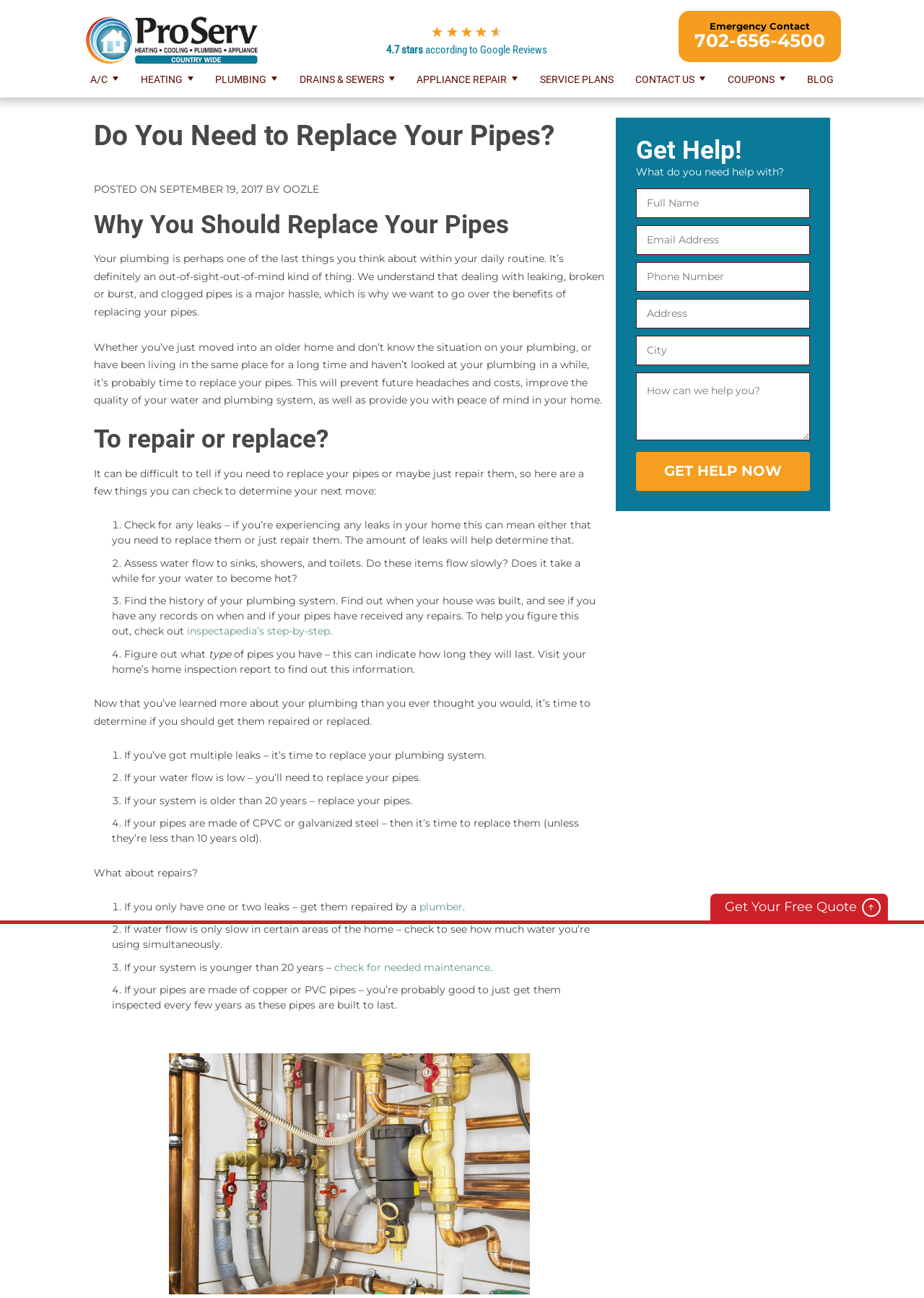Examine the screenshot and answer the question in as much detail as possible: How many steps are there to determine if pipes need to be replaced?

The webpage provides a list of steps to determine if pipes need to be replaced, which includes checking for leaks, assessing water flow, finding the history of the plumbing system, and determining the type of pipes.